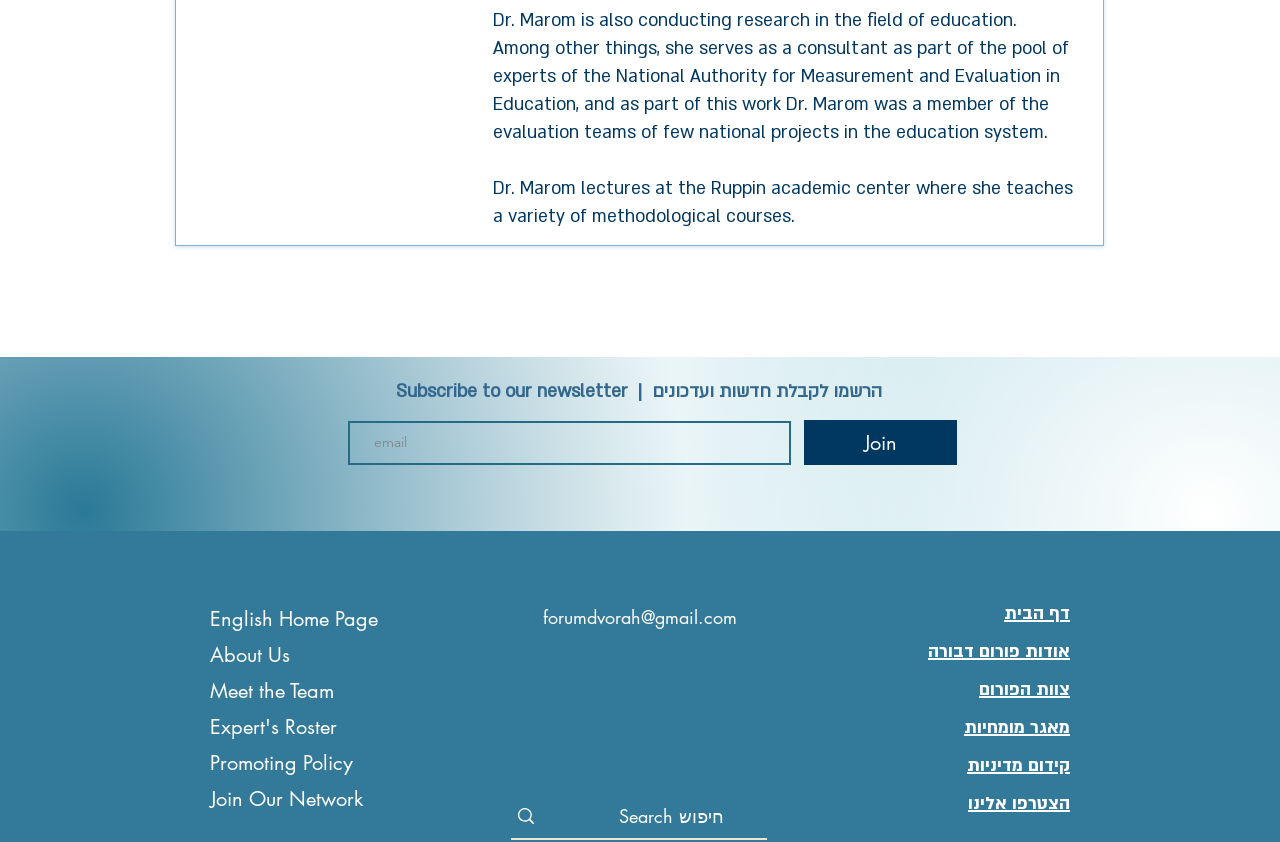Find the bounding box coordinates for the HTML element described as: "צוות הפורום". The coordinates should consist of four float values between 0 and 1, i.e., [left, top, right, bottom].

[0.765, 0.805, 0.836, 0.832]